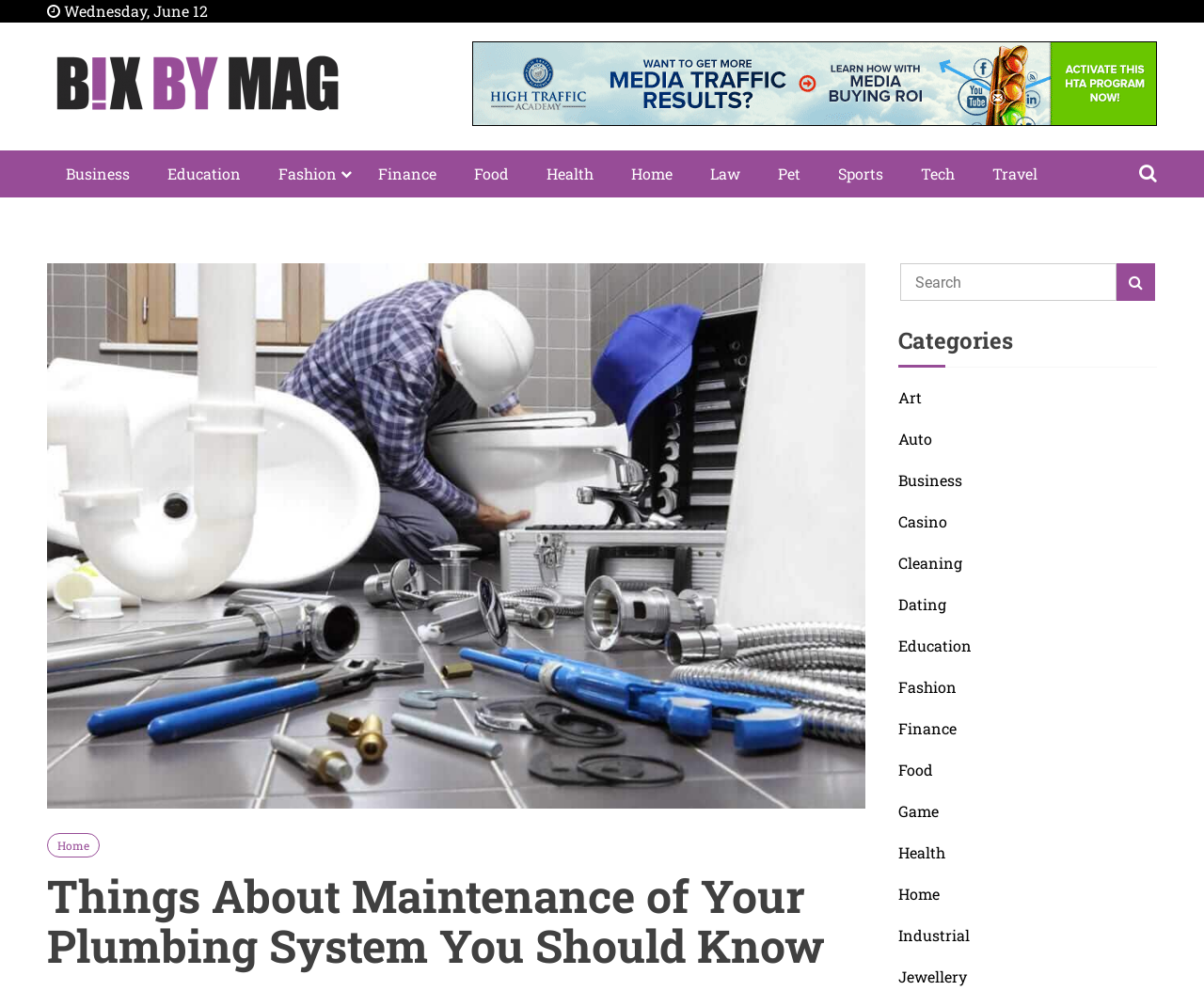Please determine the bounding box coordinates, formatted as (top-left x, top-left y, bottom-right x, bottom-right y), with all values as floating point numbers between 0 and 1. Identify the bounding box of the region described as: parent_node: Bix BY Mag

[0.039, 0.042, 0.286, 0.133]